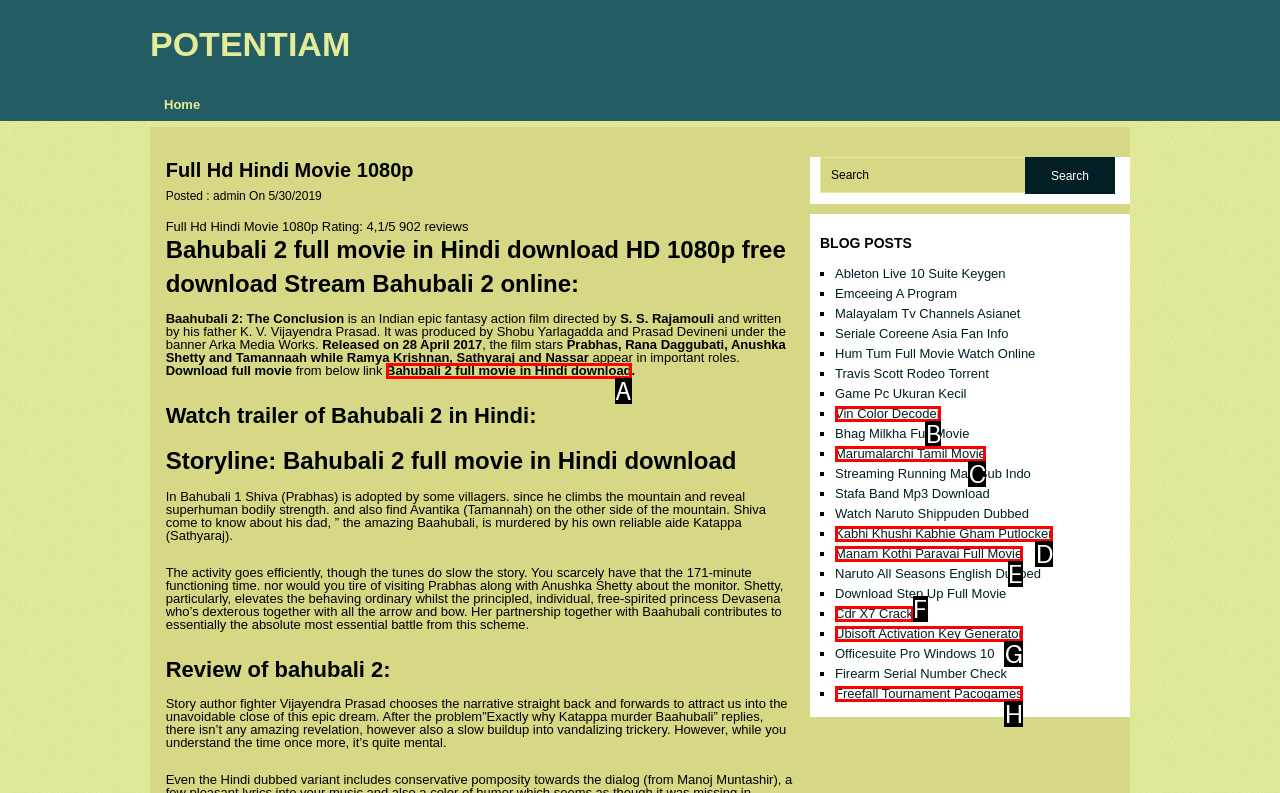Identify the appropriate lettered option to execute the following task: Click on the link to download Bahubali 2 full movie in Hindi
Respond with the letter of the selected choice.

A